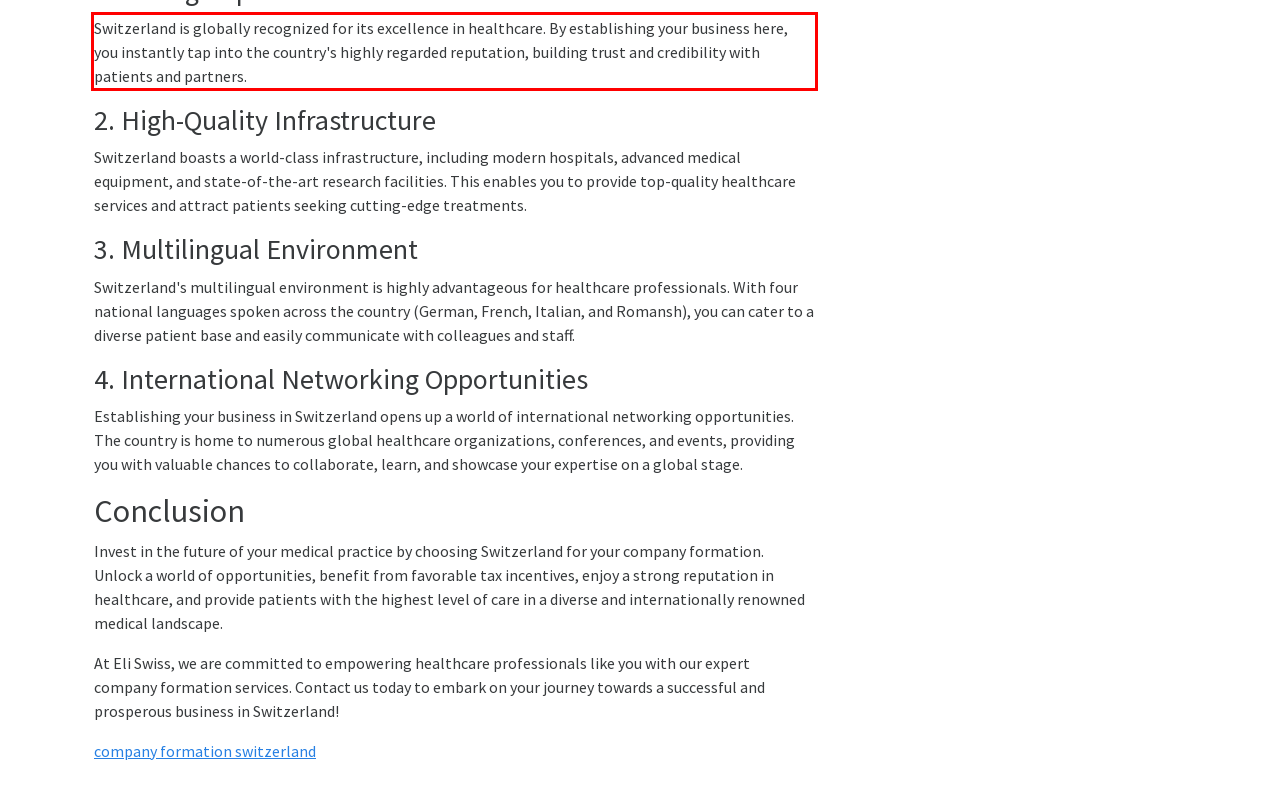You are given a screenshot of a webpage with a UI element highlighted by a red bounding box. Please perform OCR on the text content within this red bounding box.

Switzerland is globally recognized for its excellence in healthcare. By establishing your business here, you instantly tap into the country's highly regarded reputation, building trust and credibility with patients and partners.